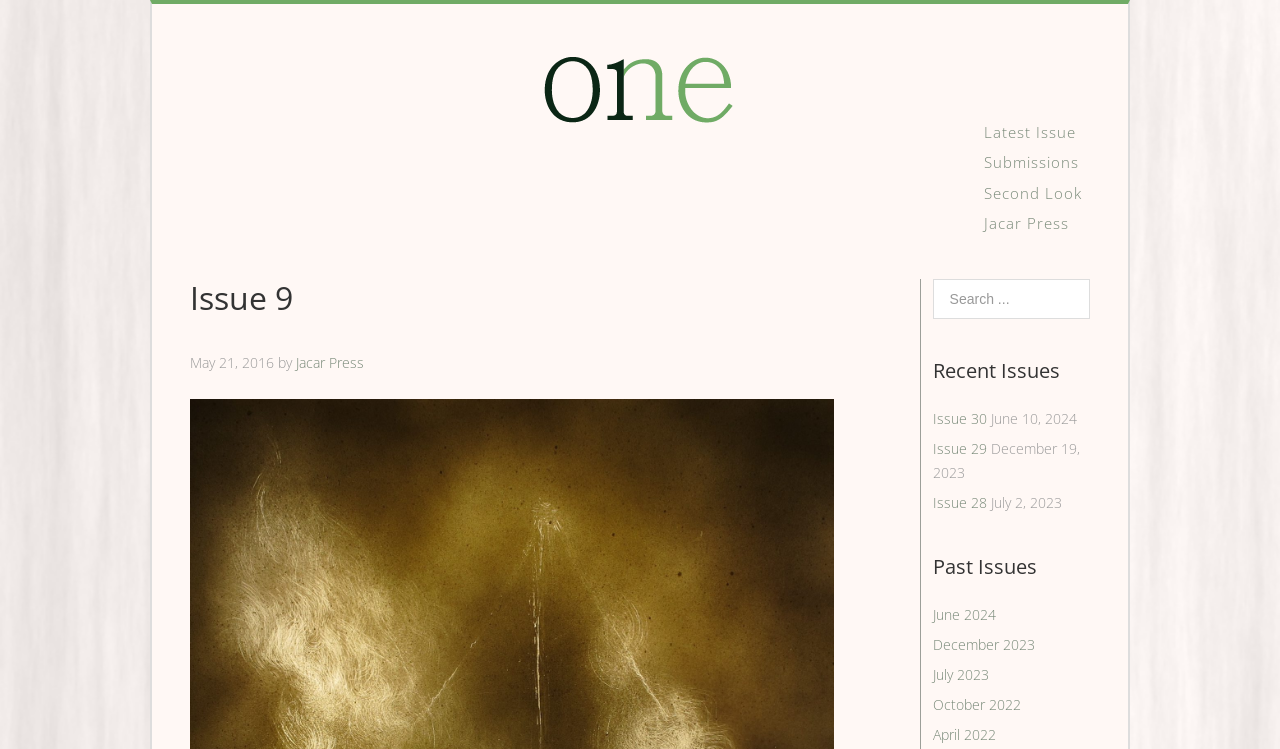Determine the bounding box coordinates for the UI element with the following description: "Jacar Press". The coordinates should be four float numbers between 0 and 1, represented as [left, top, right, bottom].

[0.762, 0.278, 0.851, 0.319]